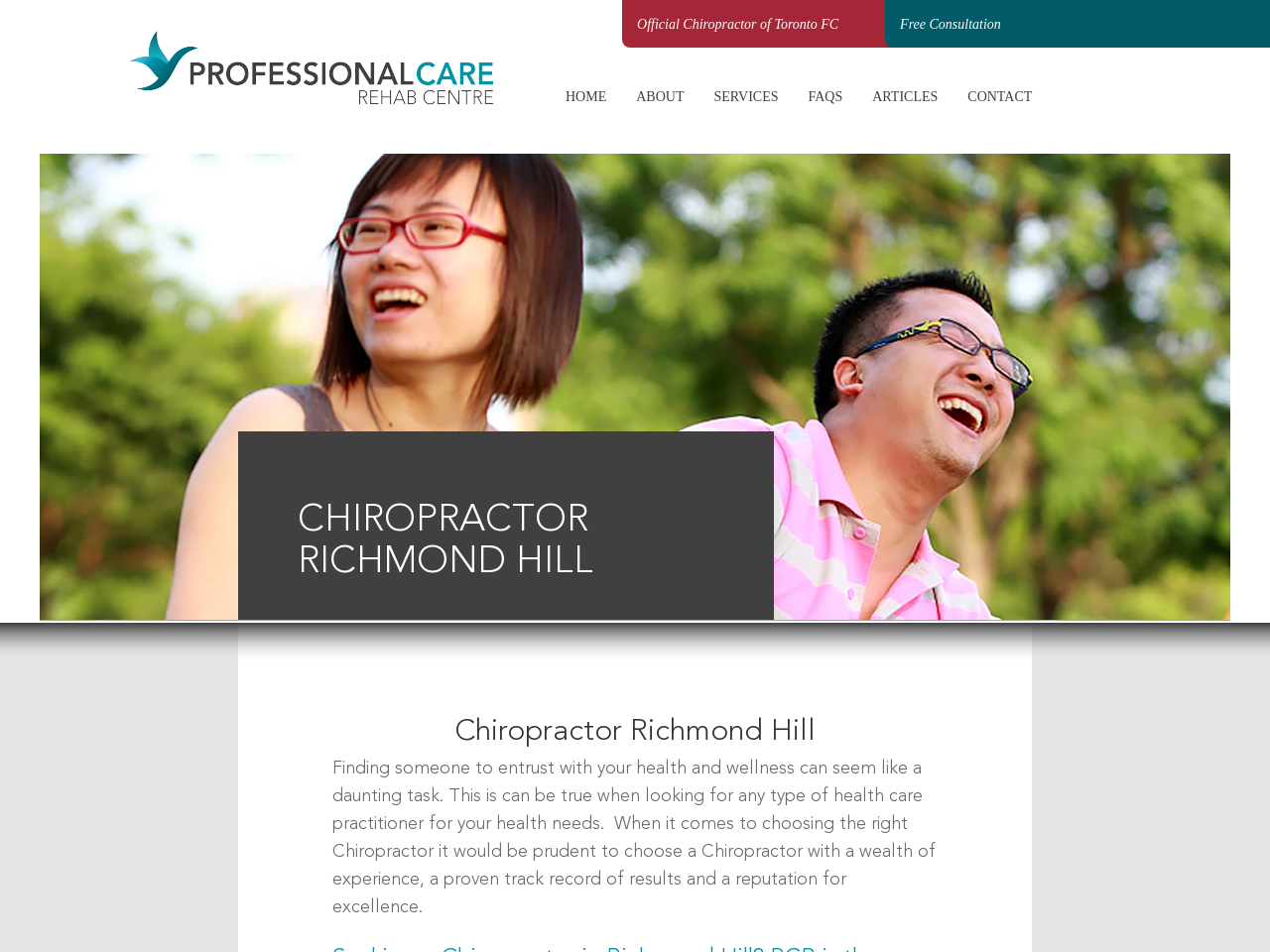Point out the bounding box coordinates of the section to click in order to follow this instruction: "Learn about the Chiropractor".

[0.234, 0.526, 0.609, 0.613]